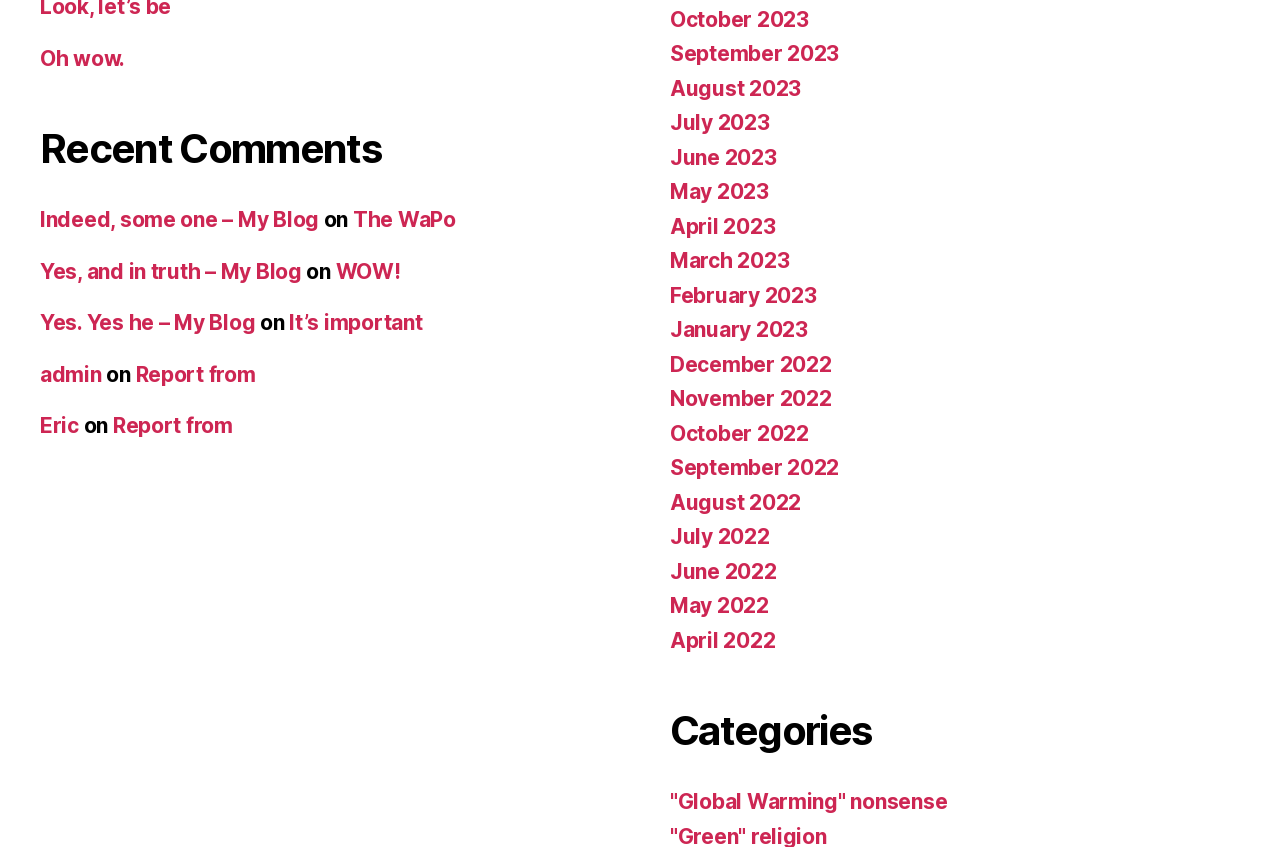What is the text between 'Indeed, some one' and 'The WaPo' links?
Please provide an in-depth and detailed response to the question.

The text between the 'Indeed, some one' and 'The WaPo' links is 'on', which is a static text element.